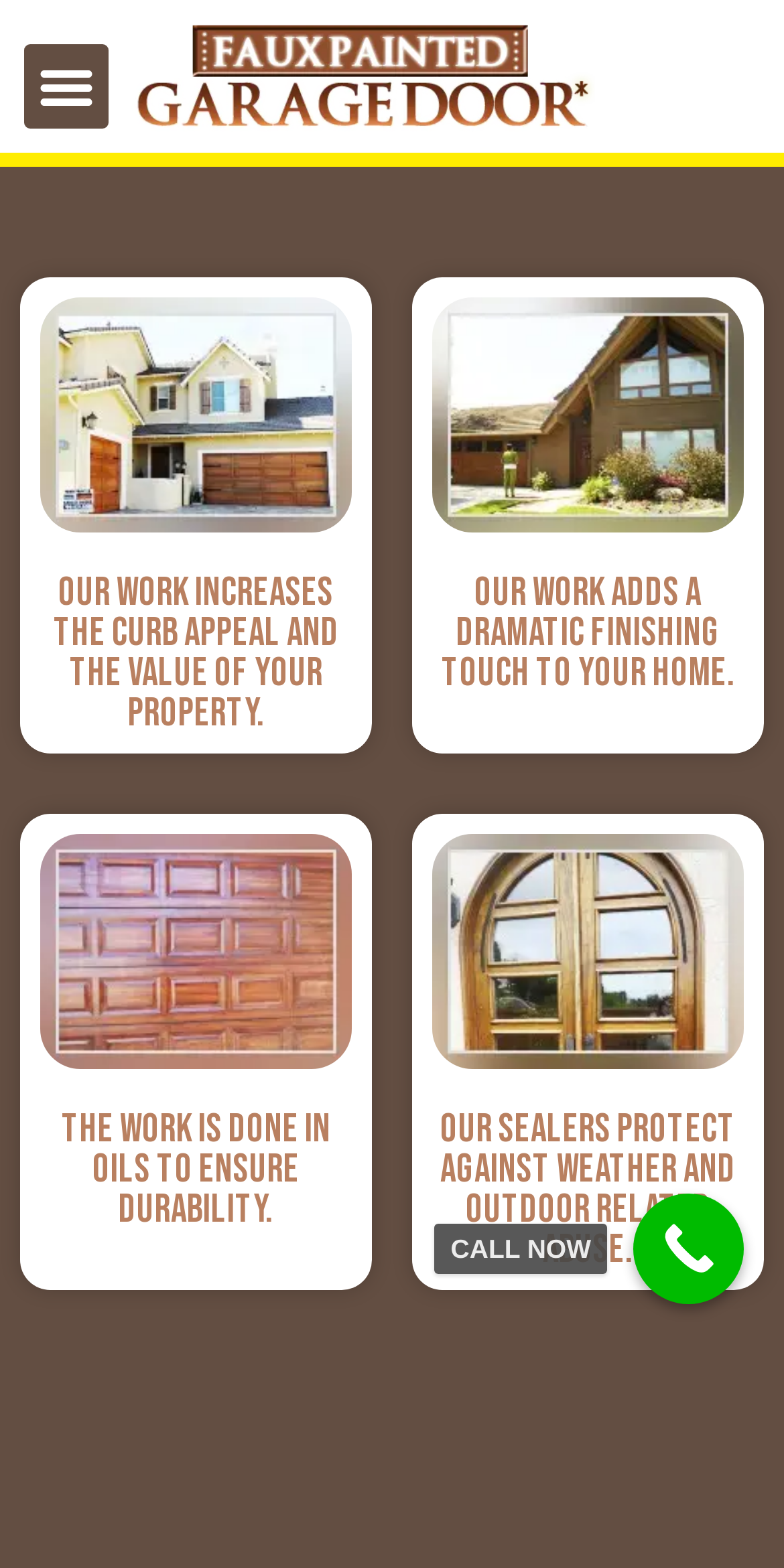Determine the bounding box coordinates of the UI element described below. Use the format (top-left x, top-left y, bottom-right x, bottom-right y) with floating point numbers between 0 and 1: Menu

[0.026, 0.026, 0.144, 0.085]